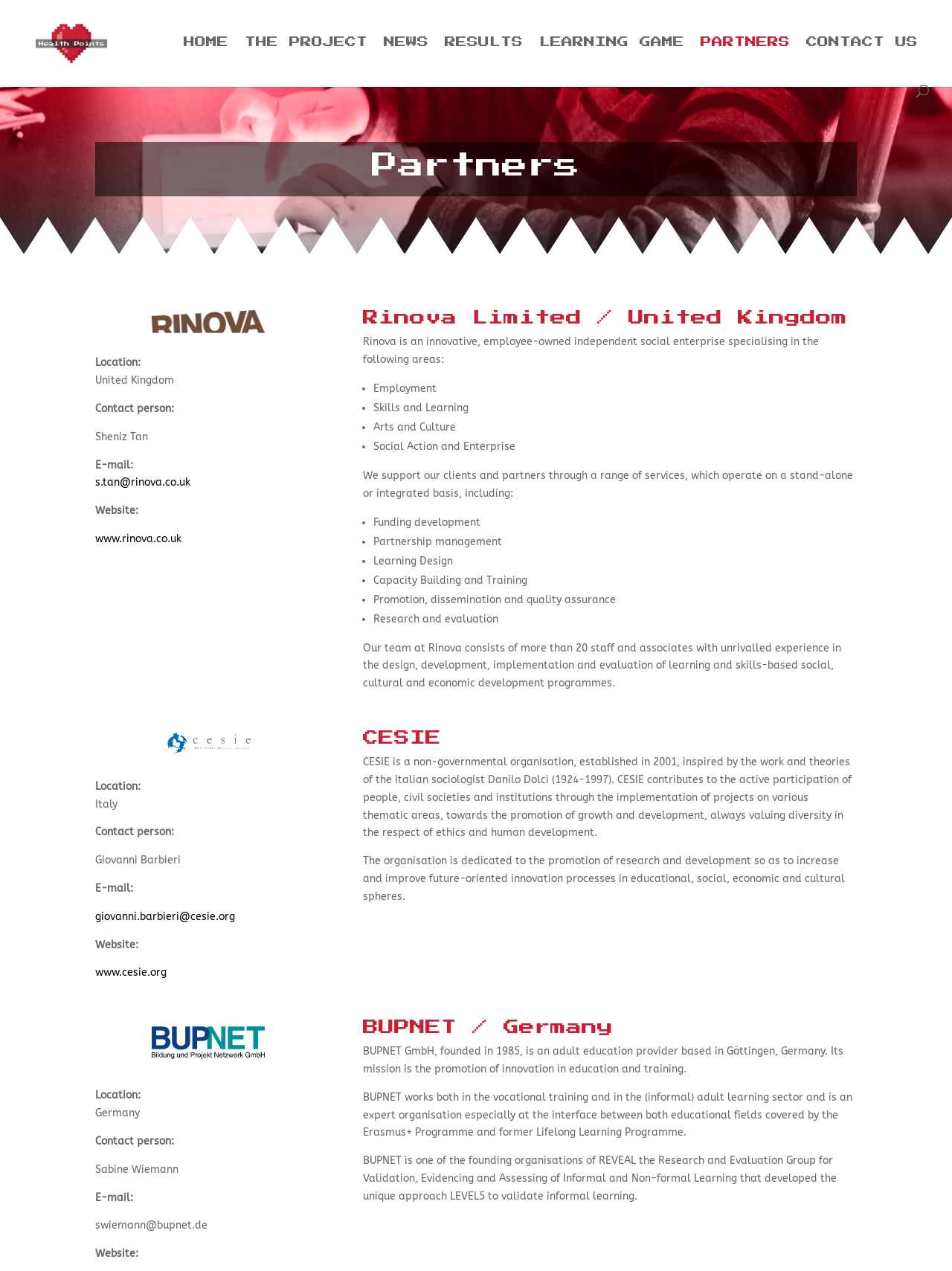Locate the bounding box coordinates of the area where you should click to accomplish the instruction: "Click the 'HOME' link".

[0.193, 0.029, 0.24, 0.067]